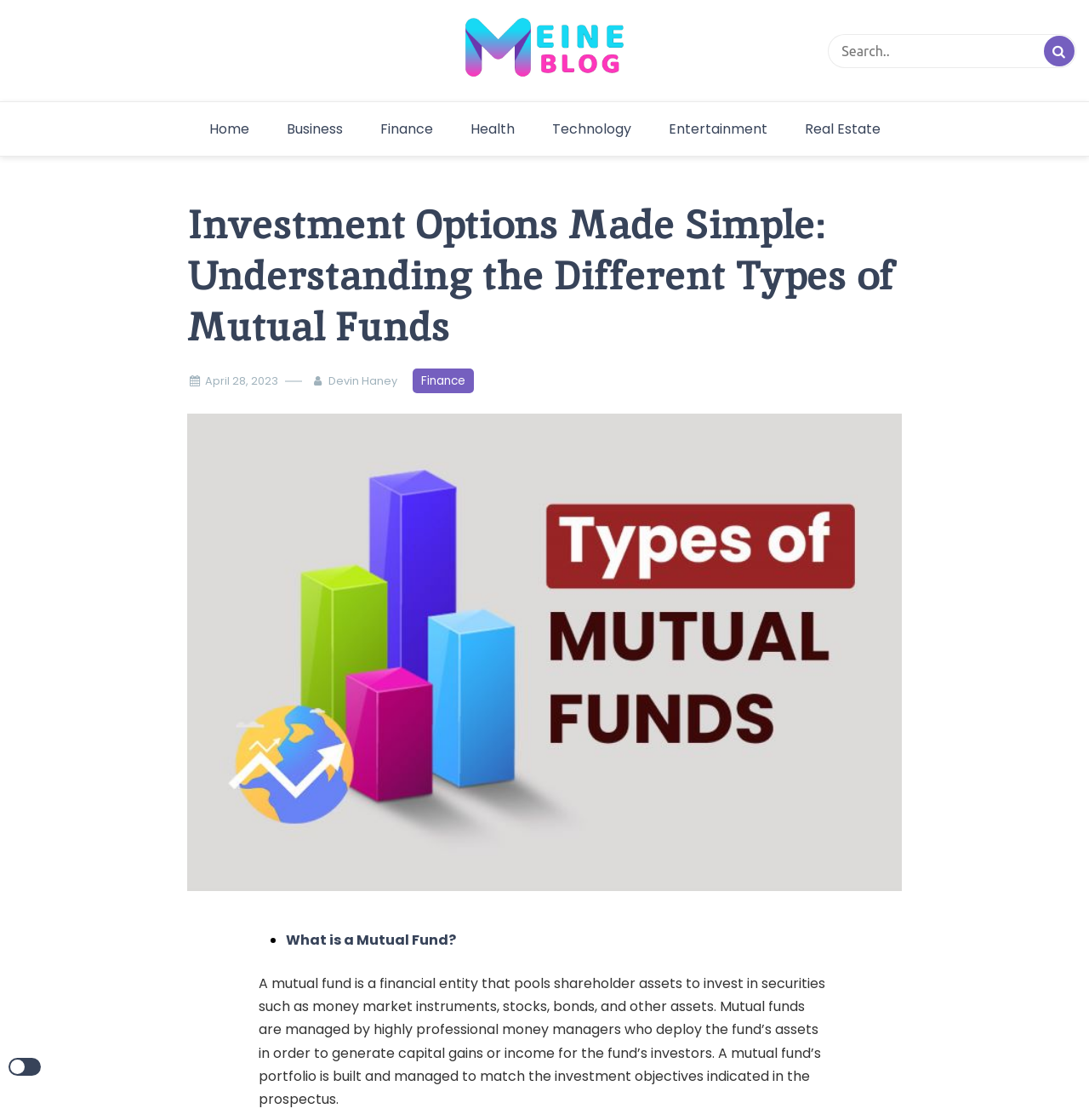Please reply with a single word or brief phrase to the question: 
What is the relationship between the investment objectives and the mutual fund's portfolio?

Portfolio matches objectives